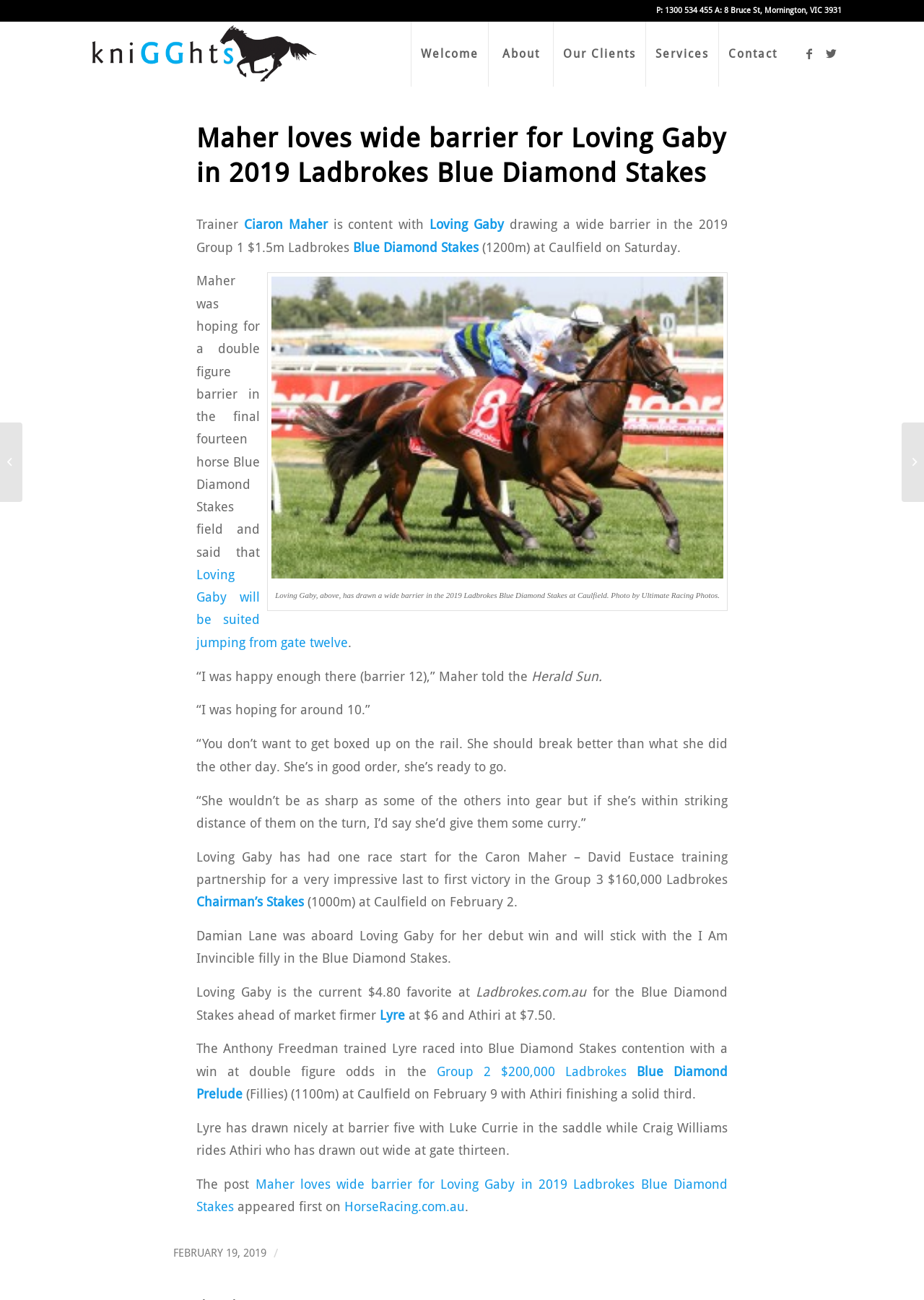Determine the bounding box coordinates of the UI element described below. Use the format (top-left x, top-left y, bottom-right x, bottom-right y) with floating point numbers between 0 and 1: Homelessness Myths

None